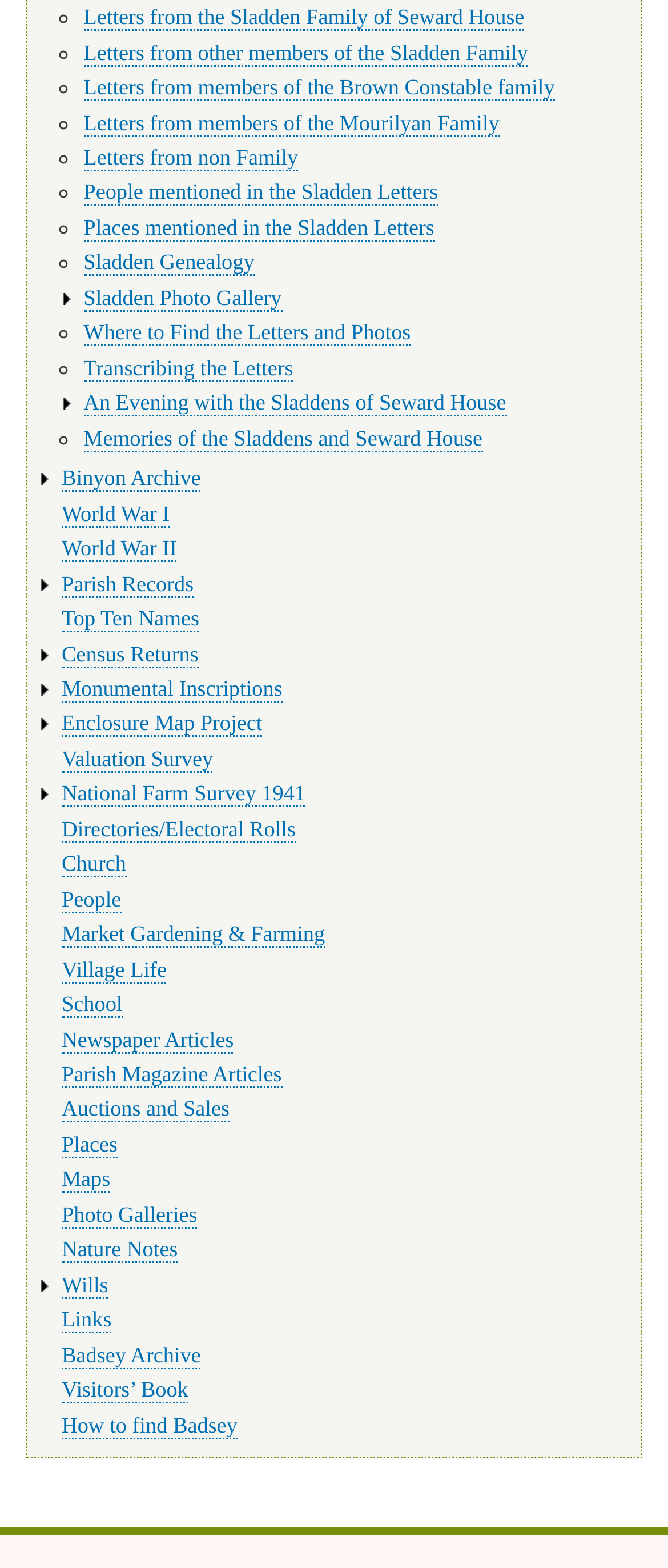Locate the bounding box coordinates of the UI element described by: "Transcribing the Letters". The bounding box coordinates should consist of four float numbers between 0 and 1, i.e., [left, top, right, bottom].

[0.125, 0.227, 0.439, 0.243]